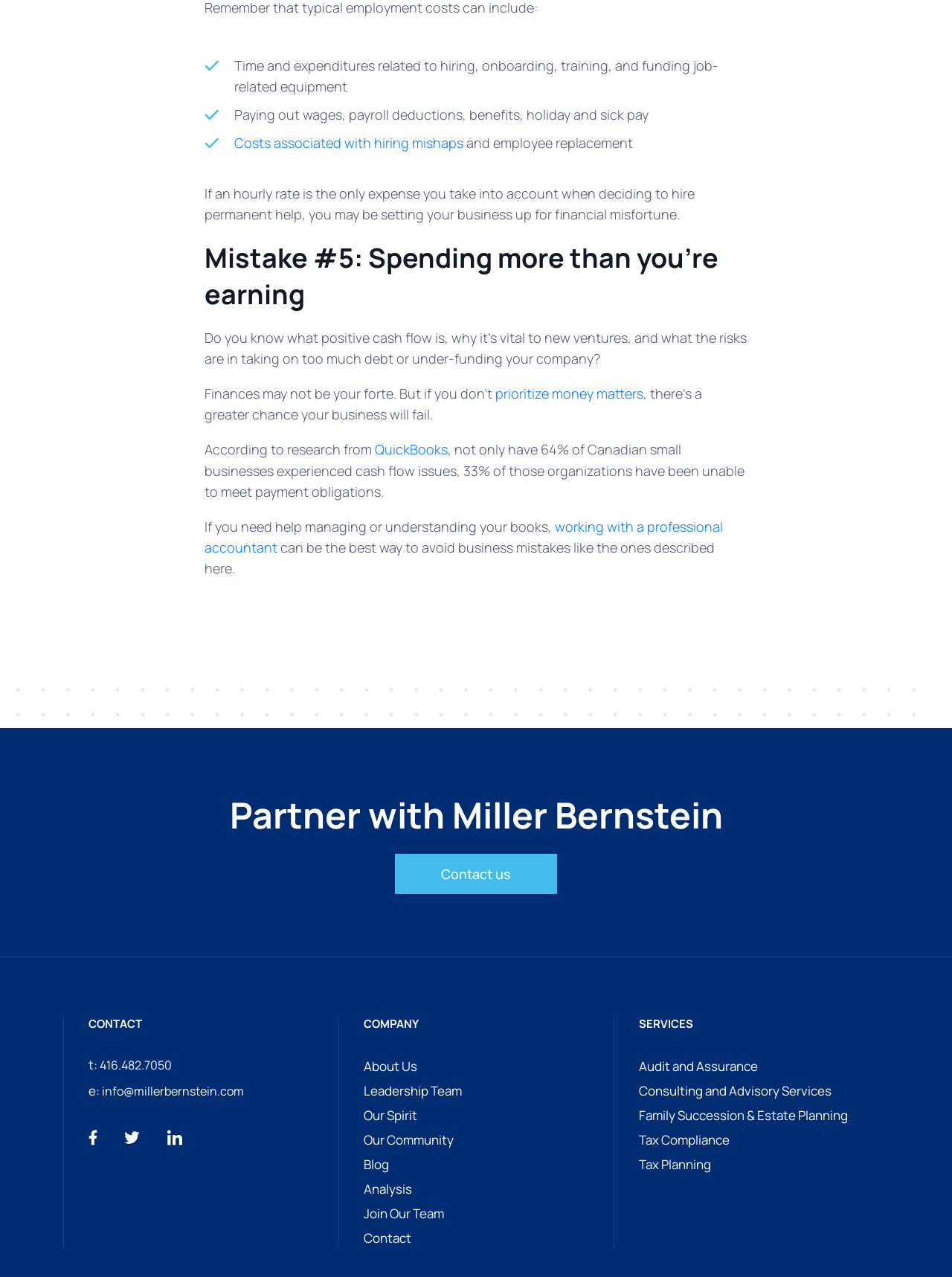Can you determine the bounding box coordinates of the area that needs to be clicked to fulfill the following instruction: "Follow Miller Bernstein on LinkedIn"?

[0.175, 0.882, 0.191, 0.898]